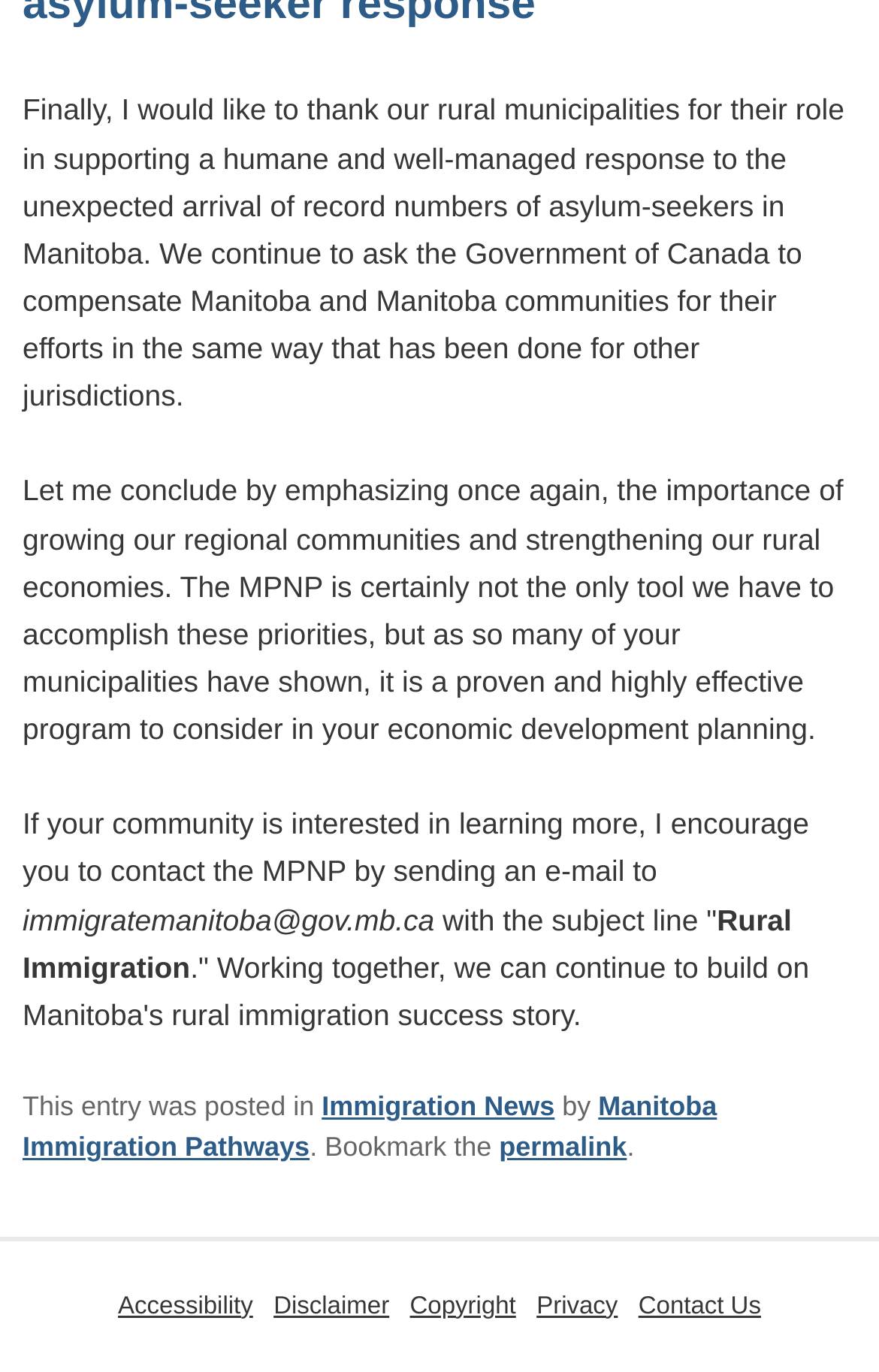Look at the image and give a detailed response to the following question: What are the available links in the footer?

I found the available links by reading the text in the footer and identifying the links 'Immigration News', 'permalink', 'Accessibility', 'Disclaimer', 'Copyright', 'Privacy', and 'Contact Us'.